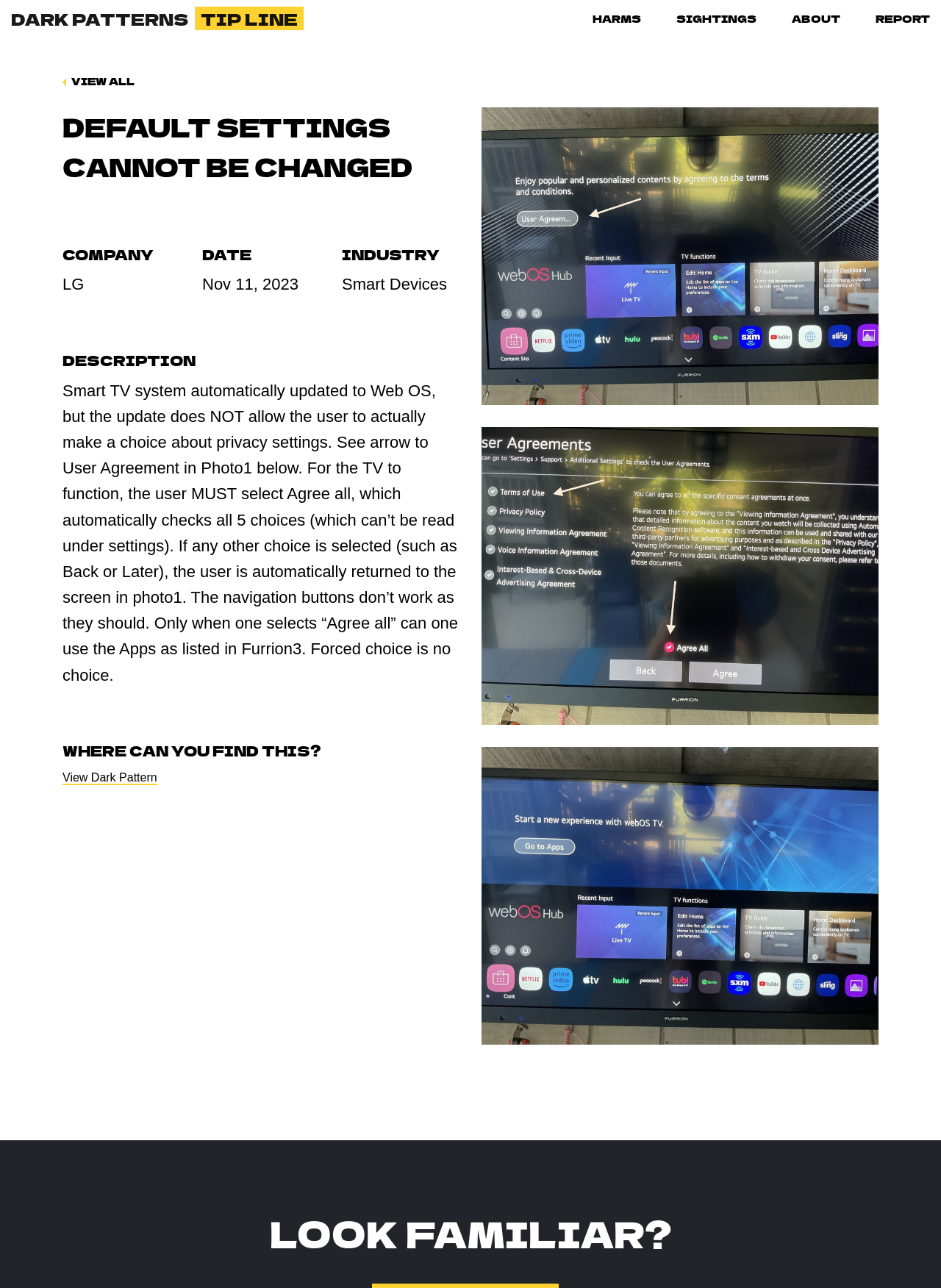Respond to the question below with a concise word or phrase:
What is the date of the report?

Nov 11, 2023